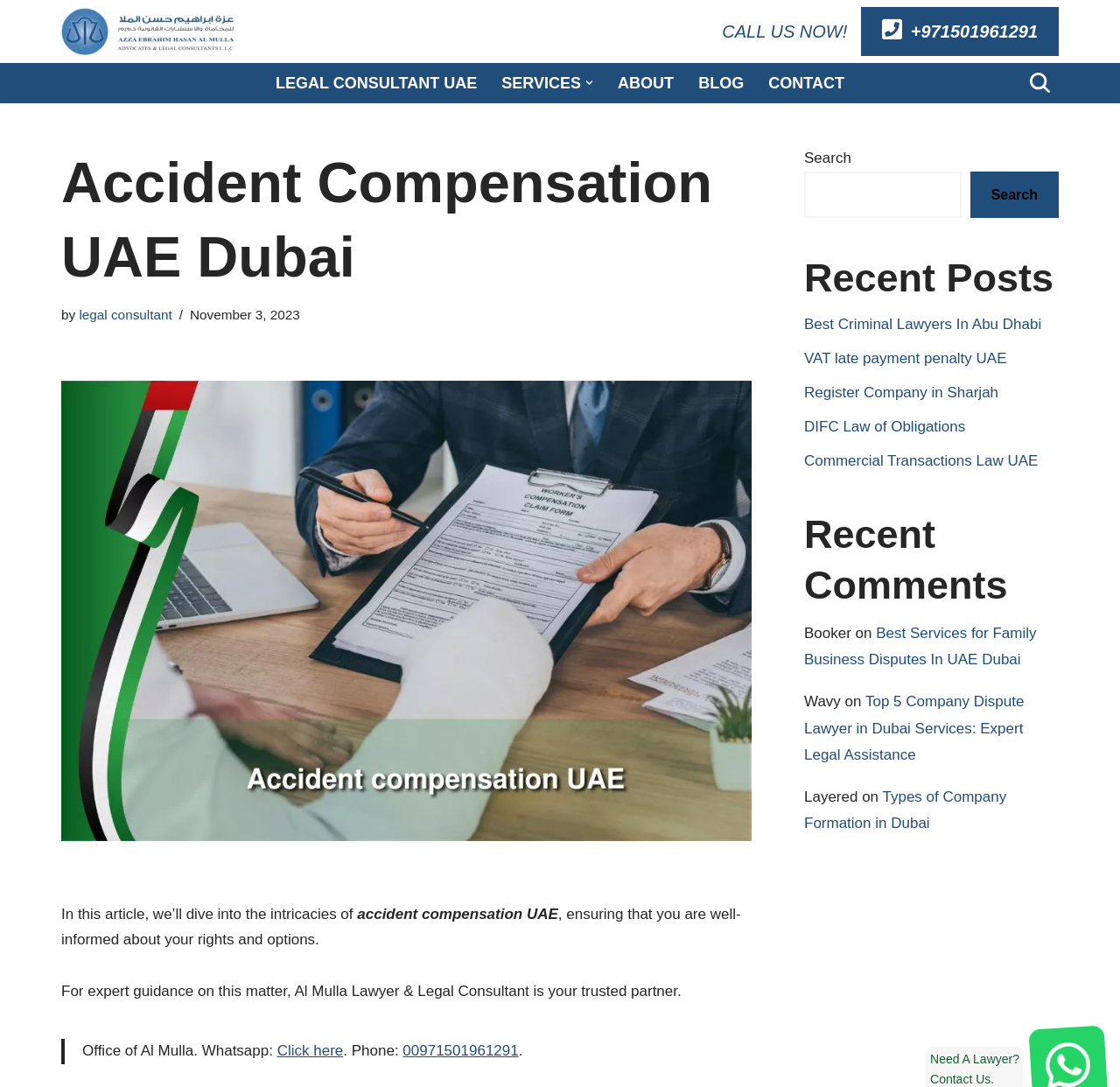What is the name of the law firm providing expert guidance?
Offer a detailed and full explanation in response to the question.

The name of the law firm can be found in the introductory paragraph of the webpage, which mentions that Al Mulla Lawyer & Legal Consultant is the trusted partner for expert guidance on accident compensation UAE.